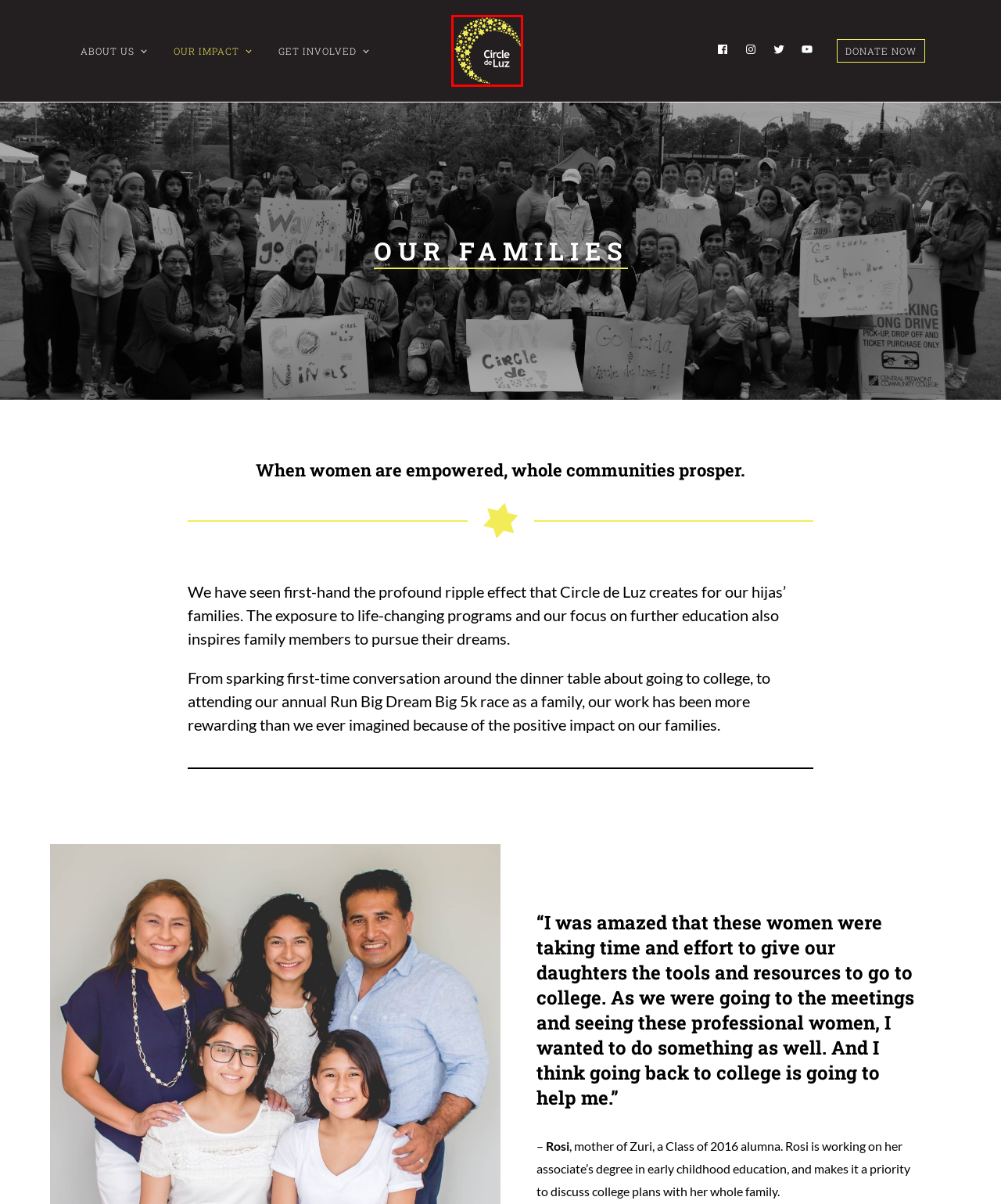You are presented with a screenshot of a webpage containing a red bounding box around an element. Determine which webpage description best describes the new webpage after clicking on the highlighted element. Here are the candidates:
A. Get Involved - Circle de Luz
B. Become a Sponsor - Circle de Luz
C. Providing mentoring and scholarships to Latinas for further education
D. Circle de Luz   | Kindful
E. Our Impact - Circle de Luz
F. About Us - Circle de Luz
G. Our Sponsors - Circle de Luz
H. Our Blog - Circle de Luz

C